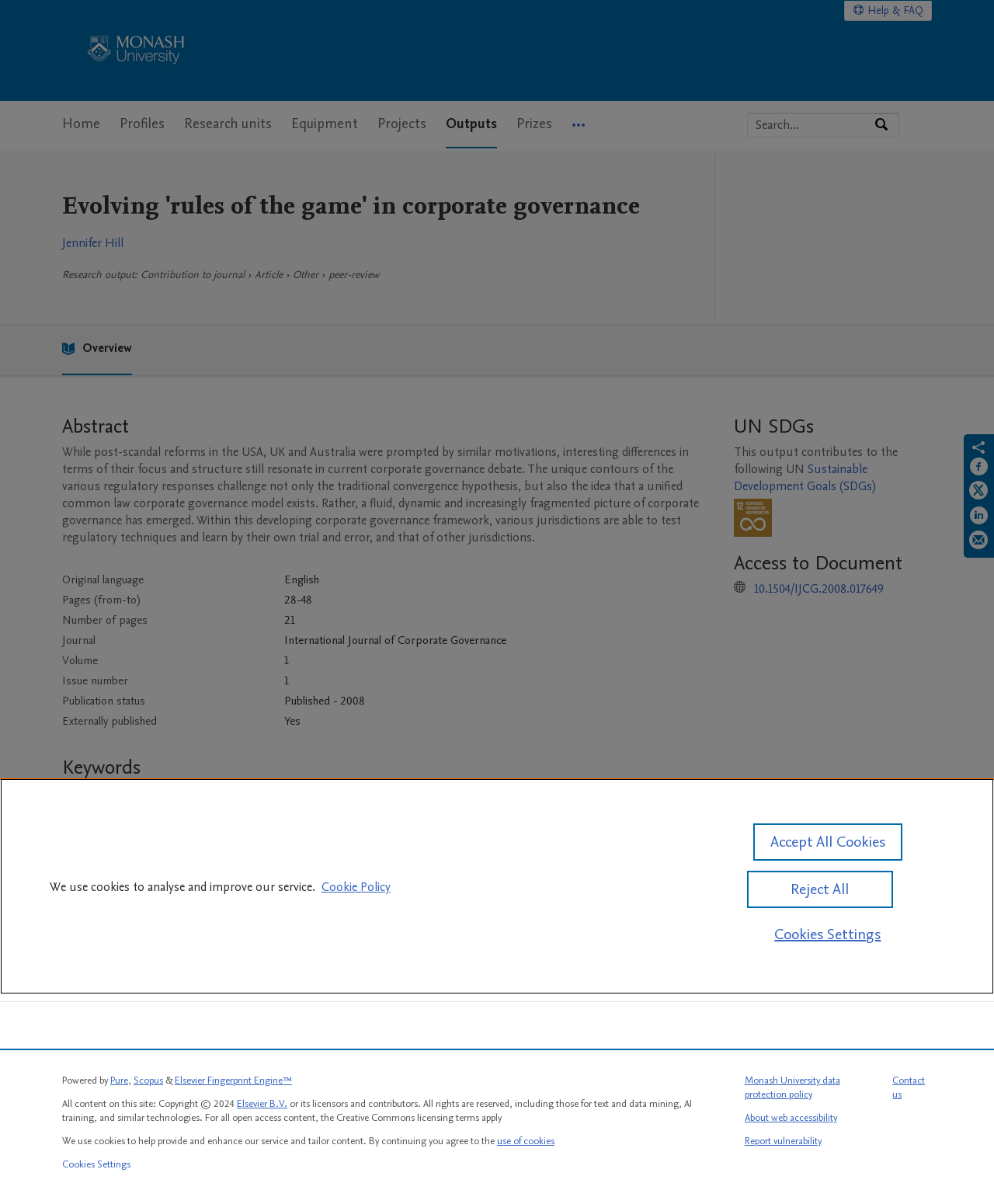Predict the bounding box of the UI element that fits this description: "Become a member".

None